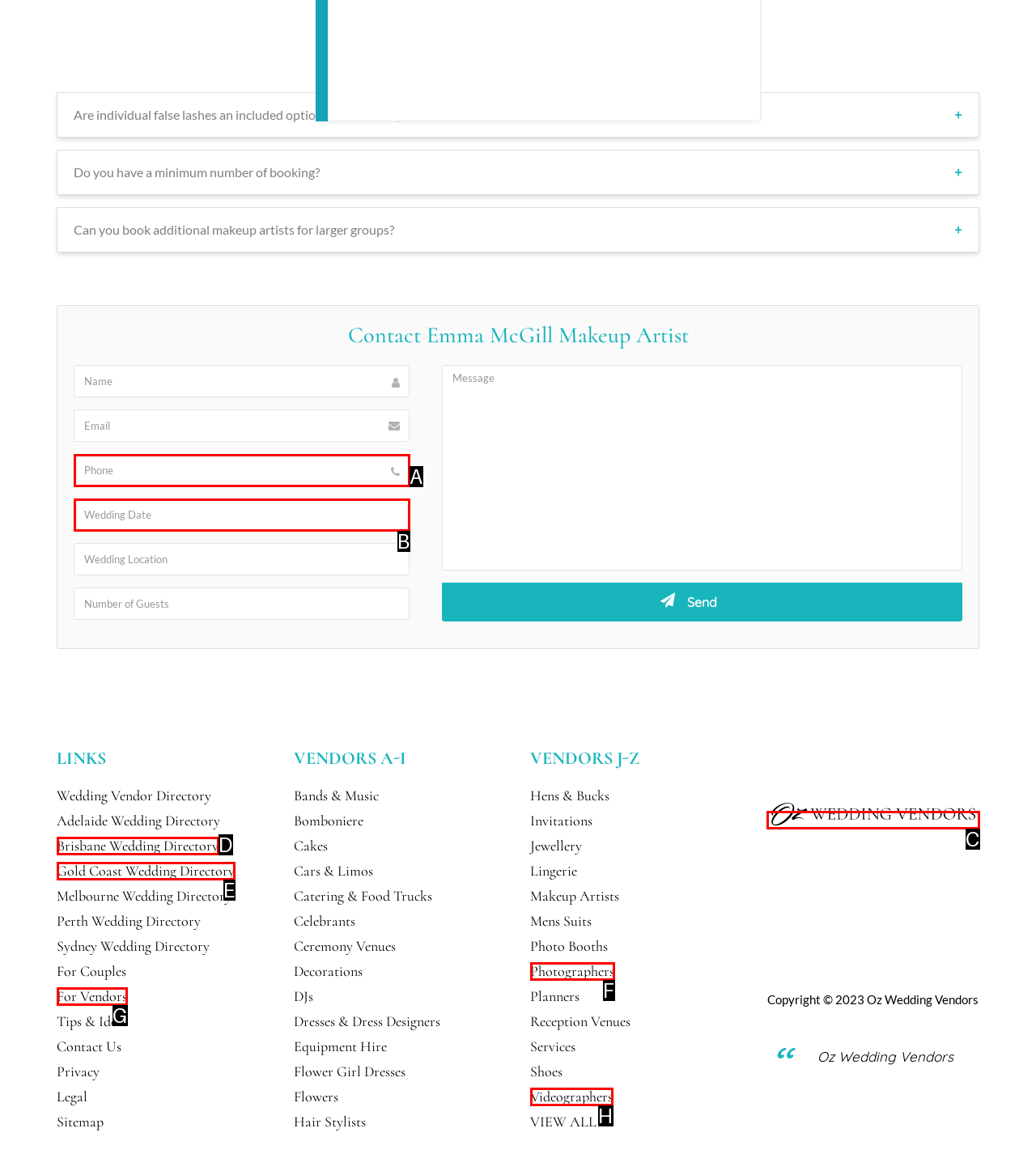Given the description: Gold Coast Wedding Directory, identify the HTML element that fits best. Respond with the letter of the correct option from the choices.

E